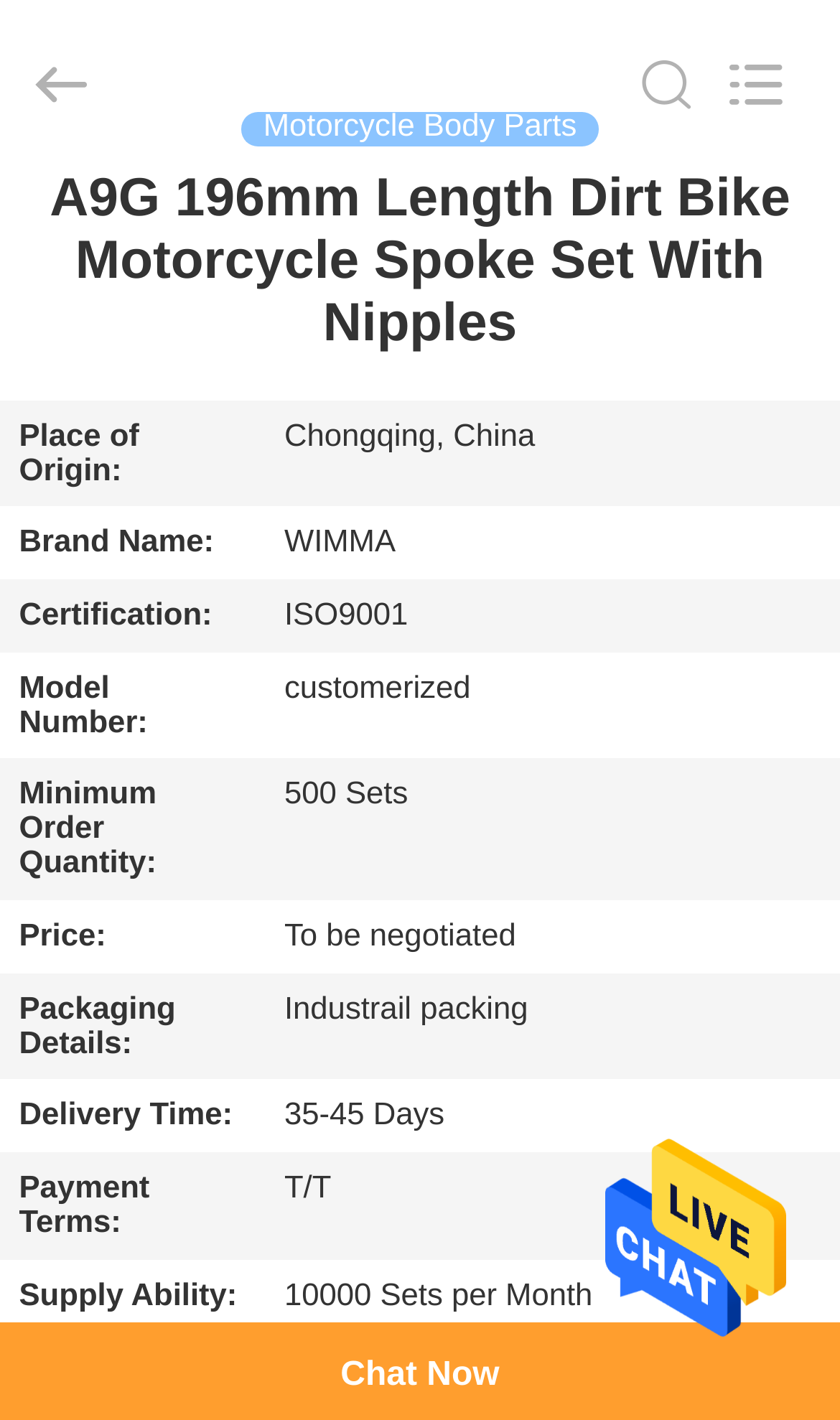Construct a thorough caption encompassing all aspects of the webpage.

This webpage is about a product called "A9G 196mm Length Dirt Bike Motorcycle Spoke Set With Nipples". At the top, there is a search box and a navigation menu with links to "HOME", "PRODUCTS", "ABOUT US", "FACTORY TOUR", "QUALITY CONTROL", "CONTACT US", and "NEWS". Below the navigation menu, there is a copyright notice.

The main content of the page is divided into two sections. On the left, there is a section titled "Motorcycle Body Parts". On the right, there is a detailed product description with a heading "A9G 196mm Length Dirt Bike Motorcycle Spoke Set With Nipples". This section is organized into a table with rows and columns, providing information about the product such as its place of origin, brand name, certification, model number, minimum order quantity, price, packaging details, delivery time, payment terms, and supply ability.

At the bottom of the page, there is a link with no text, and another heading "196mm Length Motorcycle Spoke Set" which seems to be related to the product.